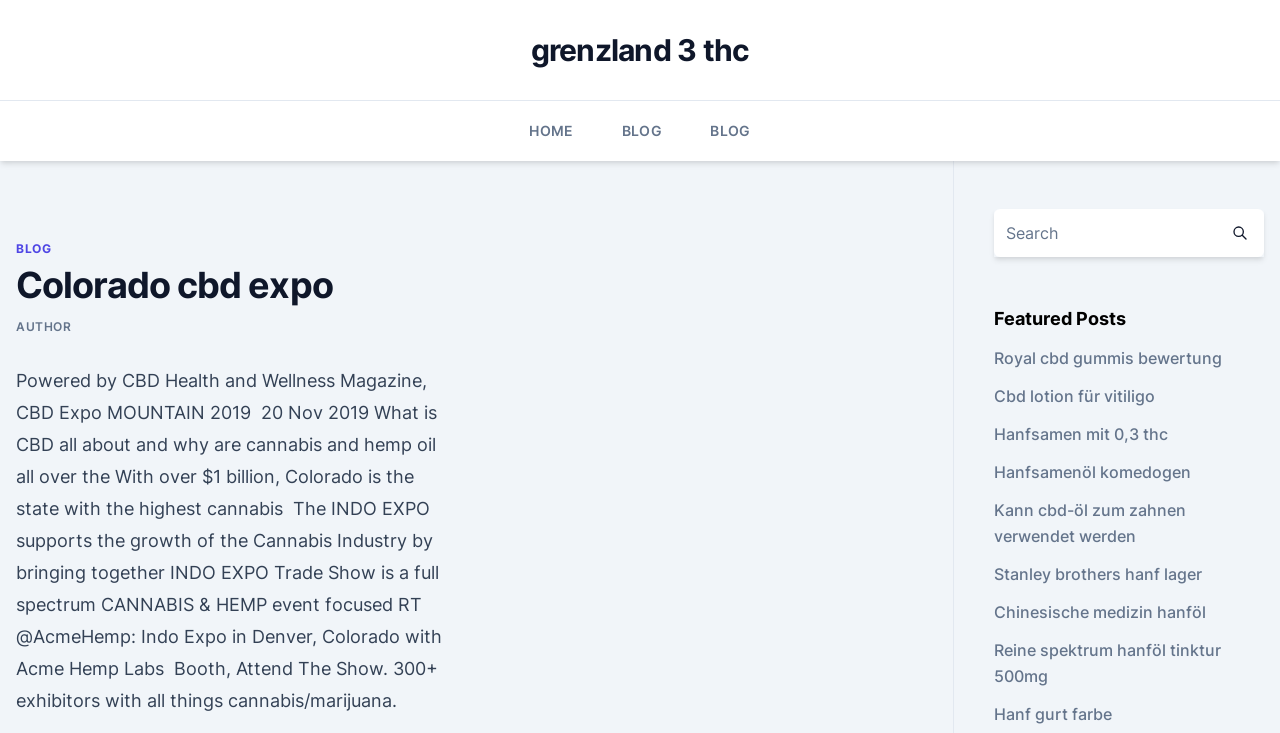What is the location mentioned in relation to the INDO EXPO event?
Please craft a detailed and exhaustive response to the question.

I found a mention of 'INDO EXPO in Denver, Colorado' on the webpage, which suggests that the location of the INDO EXPO event is Denver, Colorado.